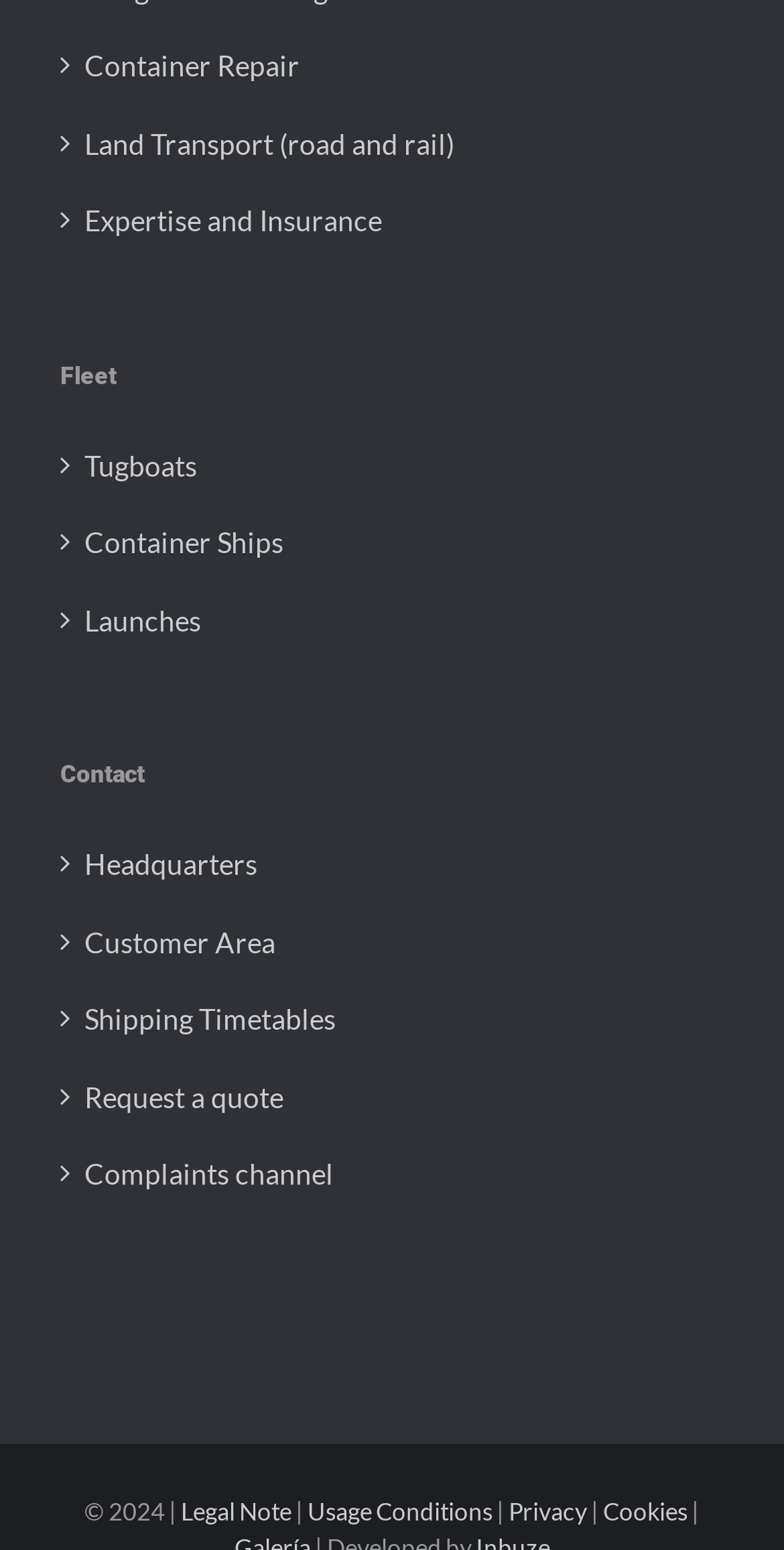Respond to the question below with a single word or phrase:
What is the last link under the 'Fleet' heading?

Launches